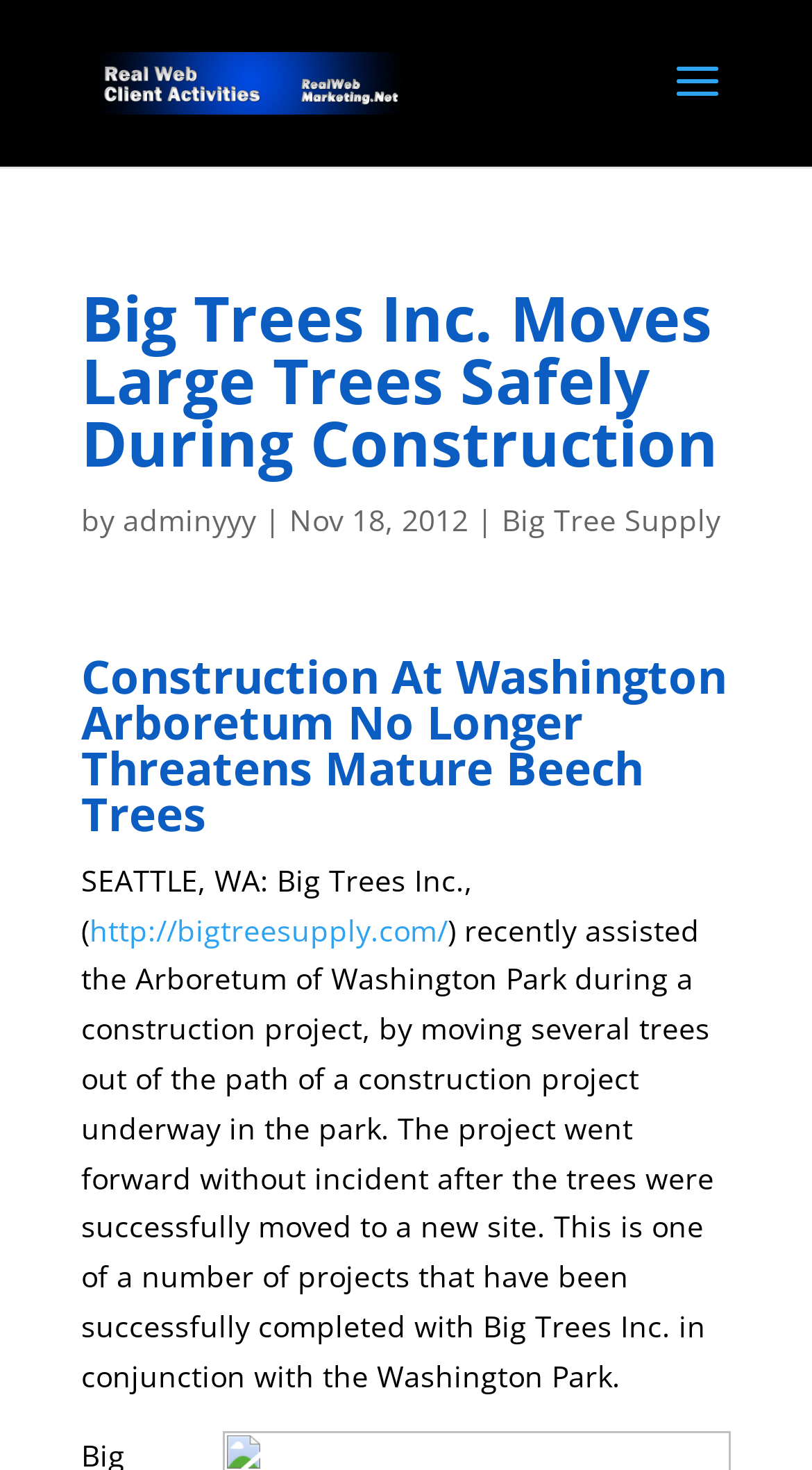Please locate the UI element described by "alt="Real Web Client Activities"" and provide its bounding box coordinates.

[0.11, 0.041, 0.51, 0.068]